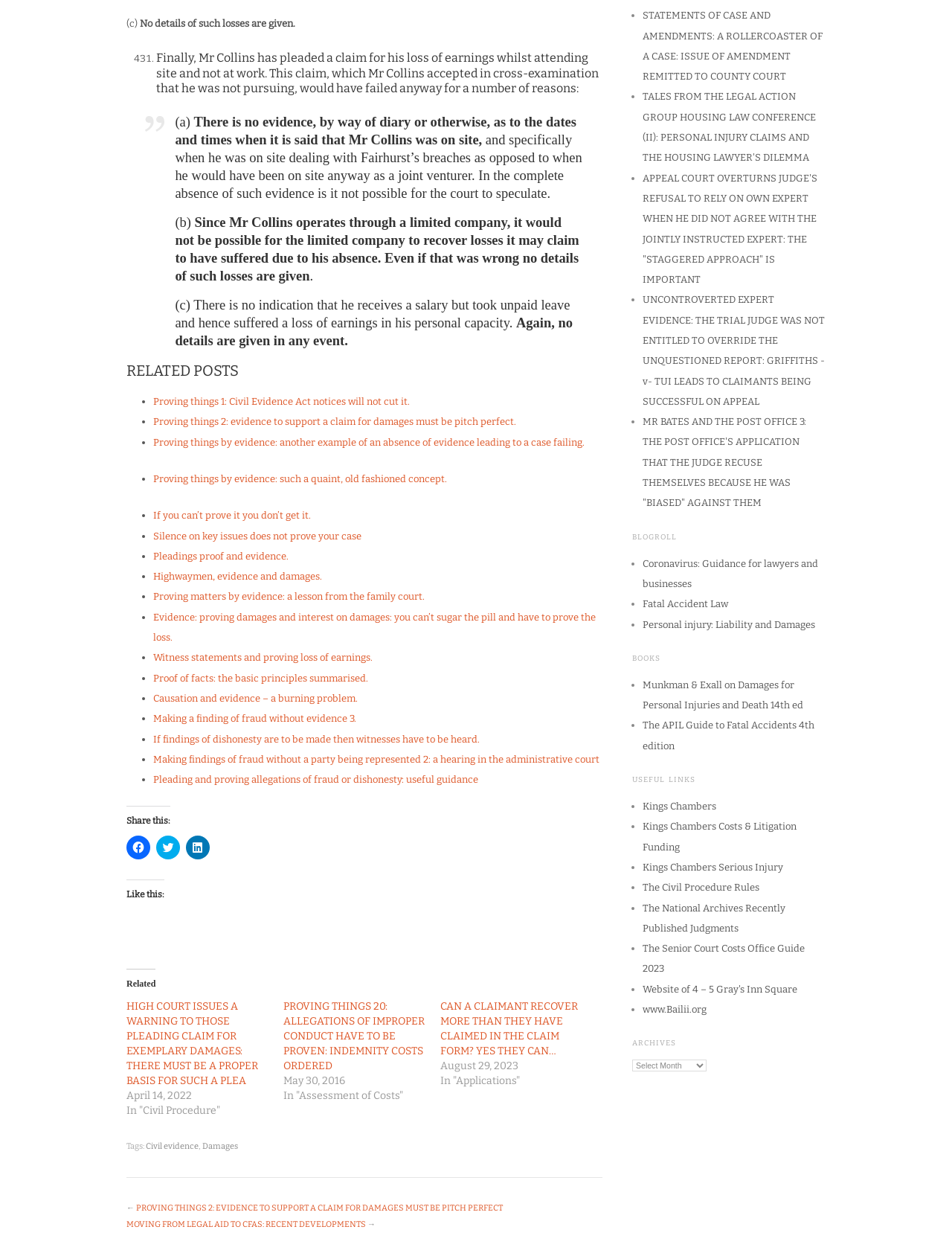Use a single word or phrase to answer the question: 
What is the date of the article 'PROVING THINGS 20: ALLEGATIONS OF IMPROPER CONDUCT HAVE TO BE PROVEN: INDEMNITY COSTS ORDERED'?

May 30, 2016